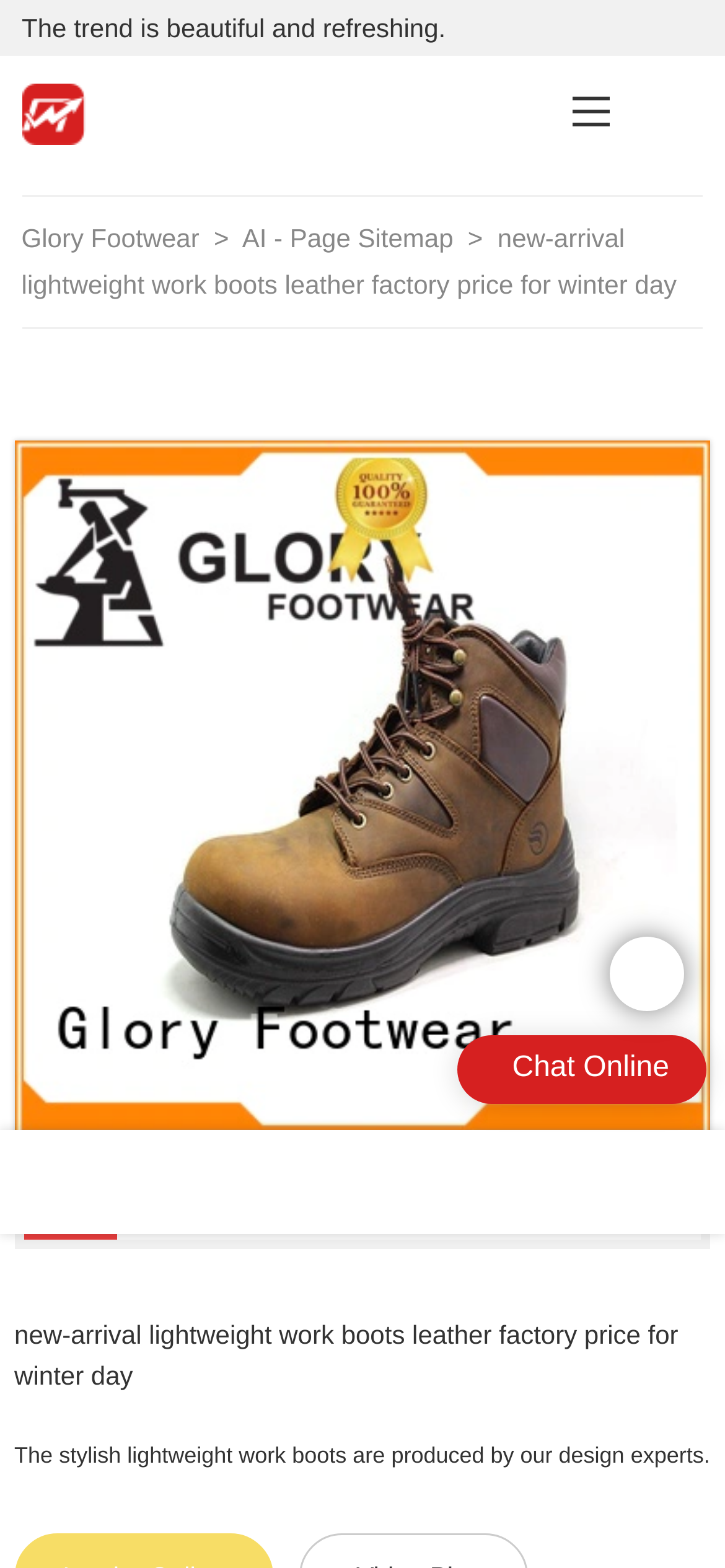What is the main heading of this webpage? Please extract and provide it.

new-arrival lightweight work boots leather factory price for winter day